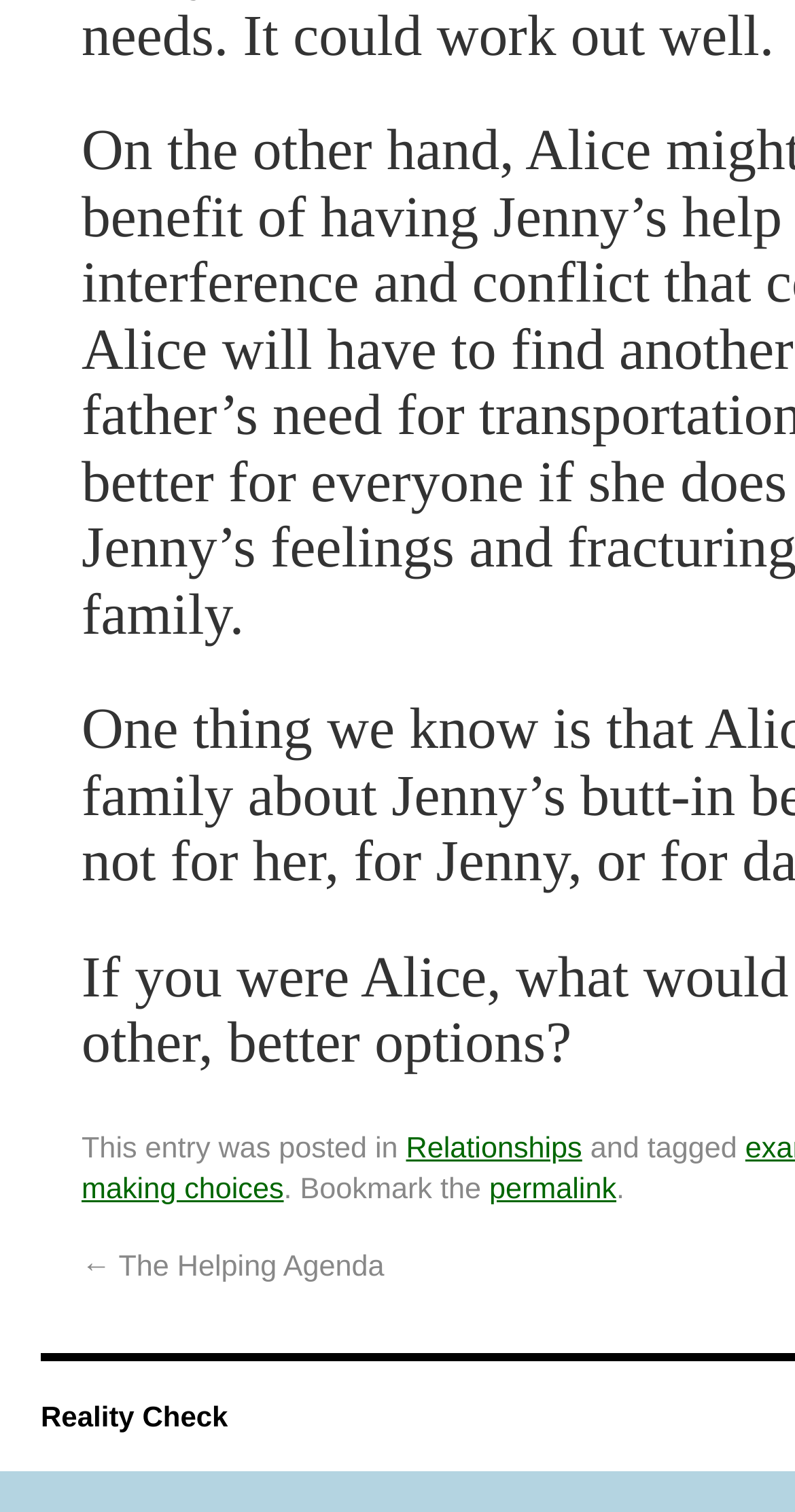What is the topic related to the current post?
Based on the image, give a one-word or short phrase answer.

making choices